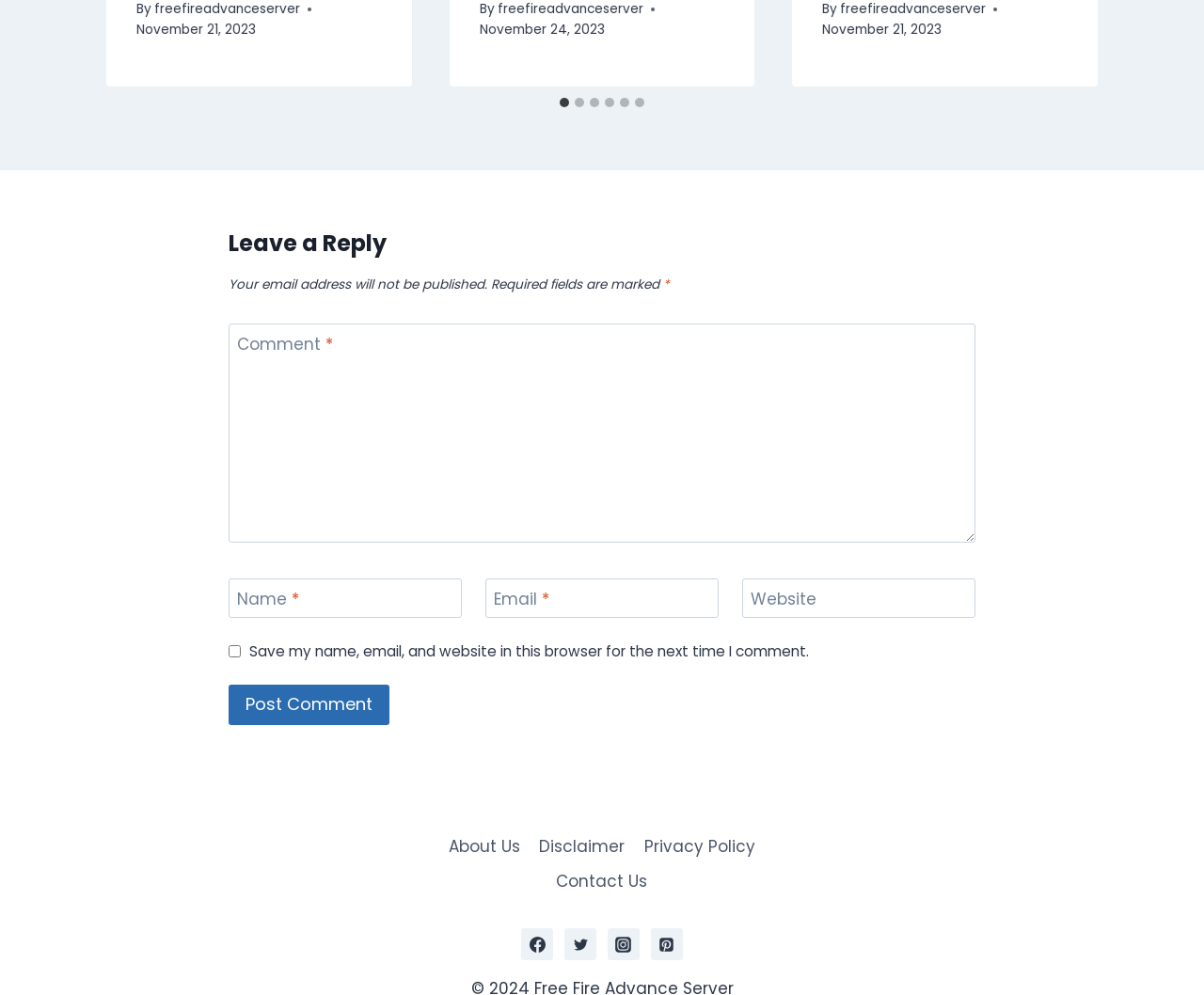Answer the question briefly using a single word or phrase: 
What is the label of the first tab?

Go to slide 1